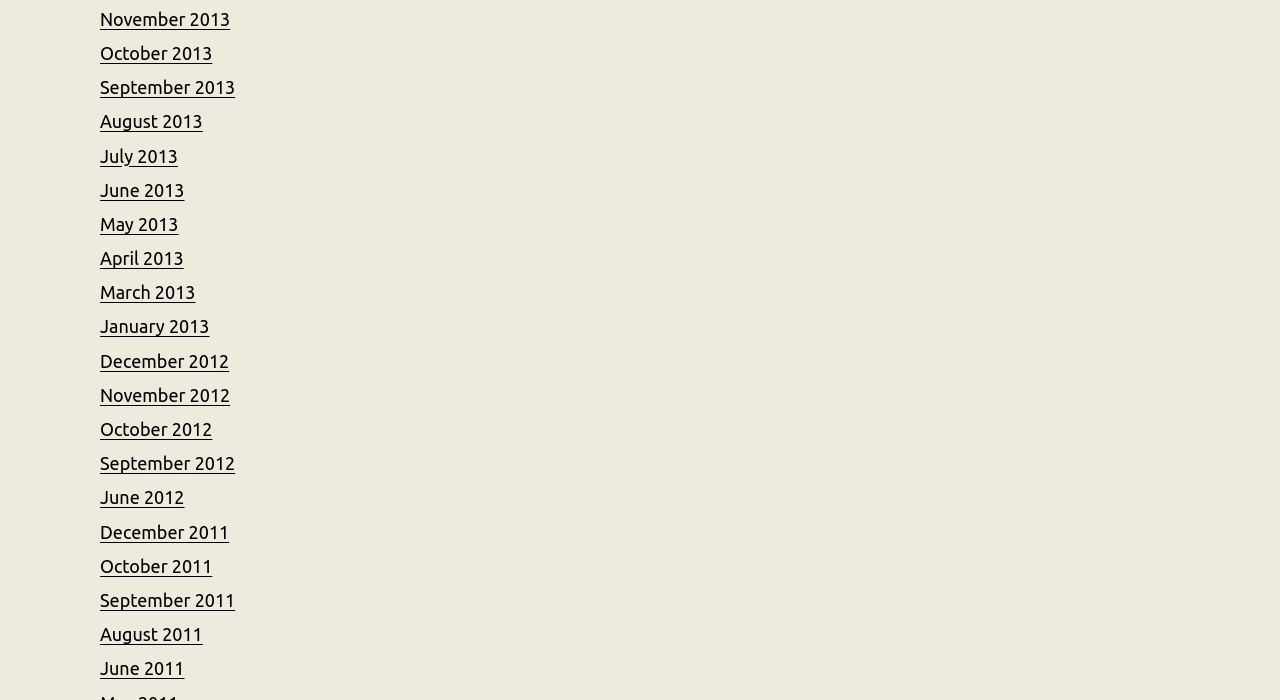Locate the bounding box coordinates of the clickable region to complete the following instruction: "view November 2013."

[0.078, 0.013, 0.18, 0.041]